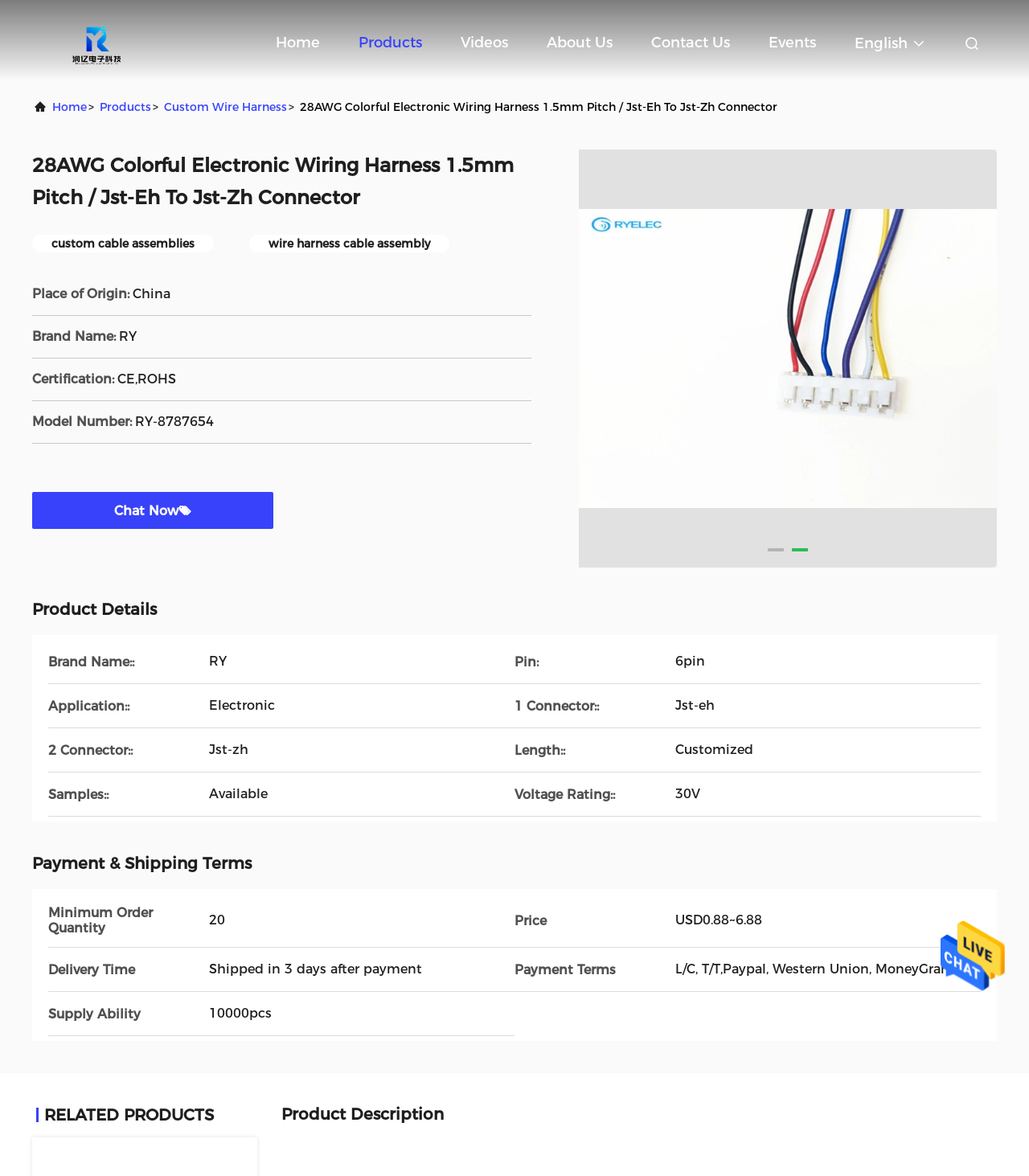Illustrate the webpage thoroughly, mentioning all important details.

This webpage is about a product called "28AWG Colorful Electronic Wiring Harness 1.5mm Pitch / Jst-Eh To Jst-Zh Connector" from a company called Zhangjiagang RY Electronic CO.,LTD. At the top of the page, there is a navigation menu with links to "Home", "Products", "Videos", "About Us", "Contact Us", and "Events". Below the navigation menu, there is a section with the company's logo and a link to "Send Message".

The main content of the page is divided into several sections. The first section displays the product's name and description, including its features and specifications. There are several headings, including "custom cable assemblies" and "wire harness cable assembly", which highlight the product's key characteristics.

Below the product description, there is a section with detailed product information, including the place of origin, brand name, certification, model number, and other specifications. This section also includes a "Chat Now" button and a link to the product's details.

The next section is titled "Product Details" and provides more information about the product, including its application, pin type, connectors, length, and other features. This section also includes a table with the product's specifications.

Following the product details, there is a section titled "Payment & Shipping Terms" which outlines the minimum order quantity, price, delivery time, payment terms, and supply ability.

At the bottom of the page, there is a section titled "RELATED PRODUCTS" and a link to "Product Description". There is also a button with two arrows pointing upwards, which may be used to scroll to the top of the page.

Throughout the page, there are several images, including the company's logo, the product's image, and a "Send Message" button. The overall layout of the page is organized and easy to navigate, with clear headings and concise text.